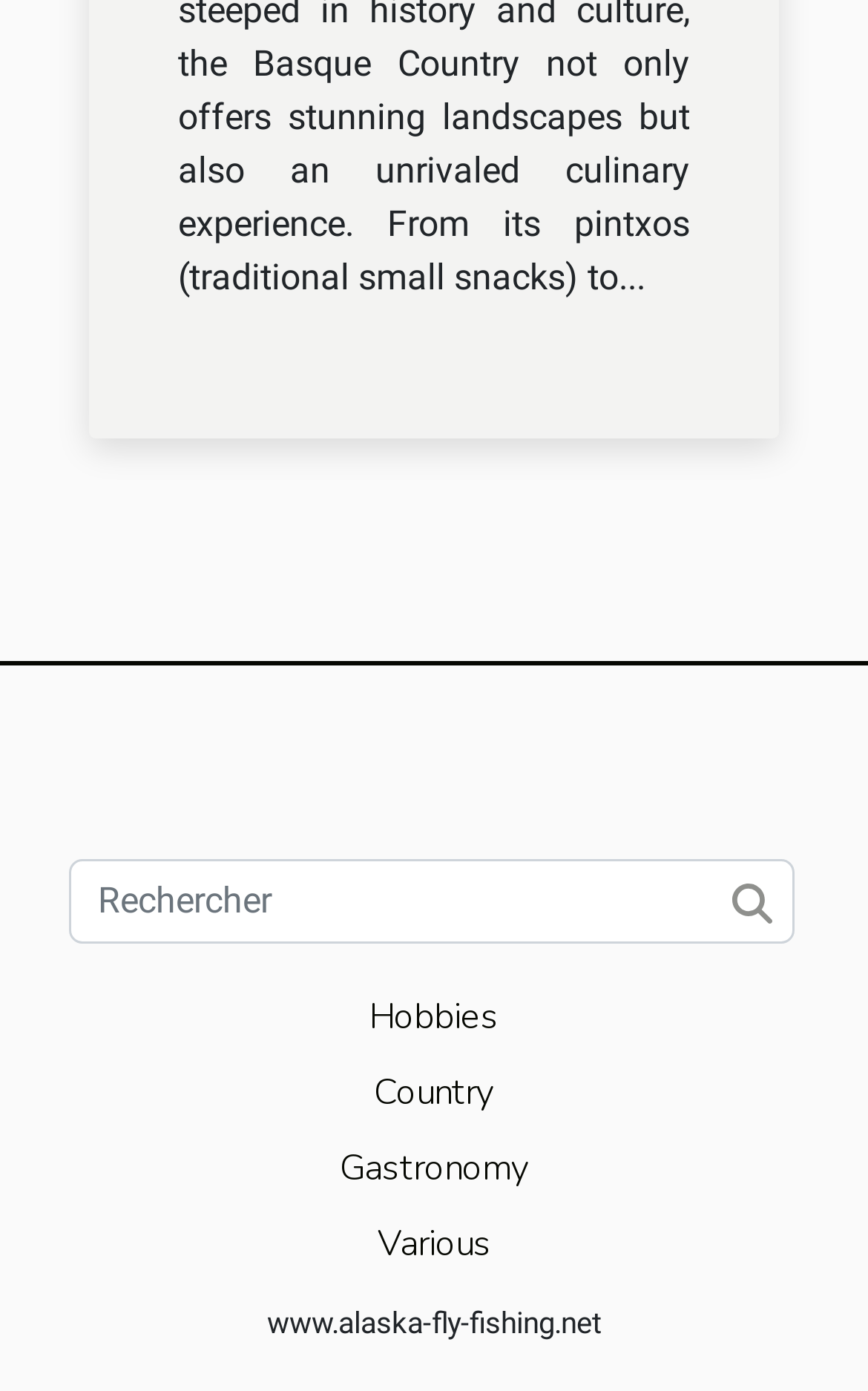How many links are under the 'Hobbies' category?
Please look at the screenshot and answer using one word or phrase.

1